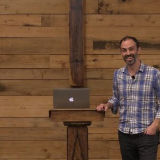Elaborate on the elements present in the image.

The image features a smiling speaker standing beside a wooden podium adorned with a laptop, set against a warm, rustic backdrop of wooden panels and a prominent wooden cross. The speaker, dressed in a blue and white checkered shirt, appears to be engaging with an audience, likely during a sermon or presentation focused on topics related to hope and faith, as hinted by the surrounding context of the discussion theme "Will It Ever Stop Hurting?" This setting conveys a welcoming and reflective atmosphere, conducive to conversations about emotional struggles and spiritual resilience, central to the message being presented.